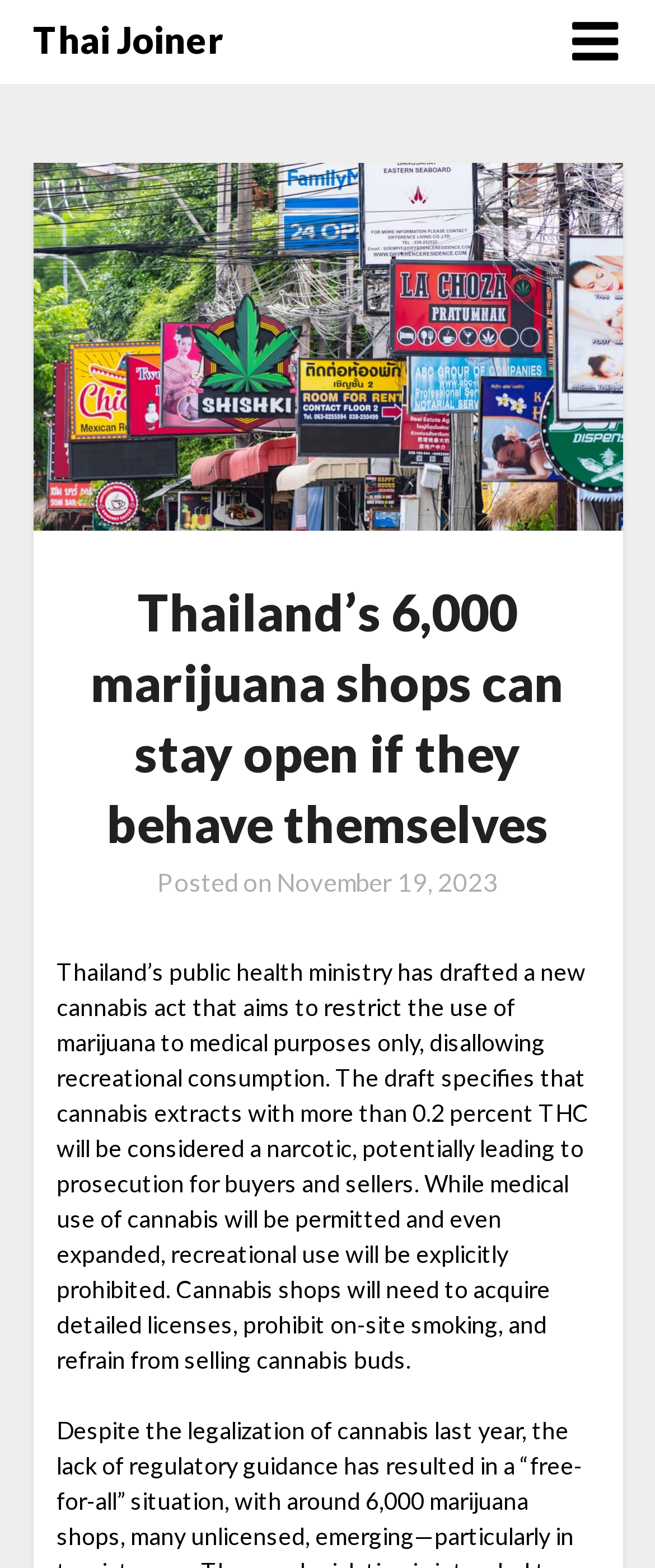Determine the heading of the webpage and extract its text content.

Thailand’s 6,000 marijuana shops can stay open if they behave themselves